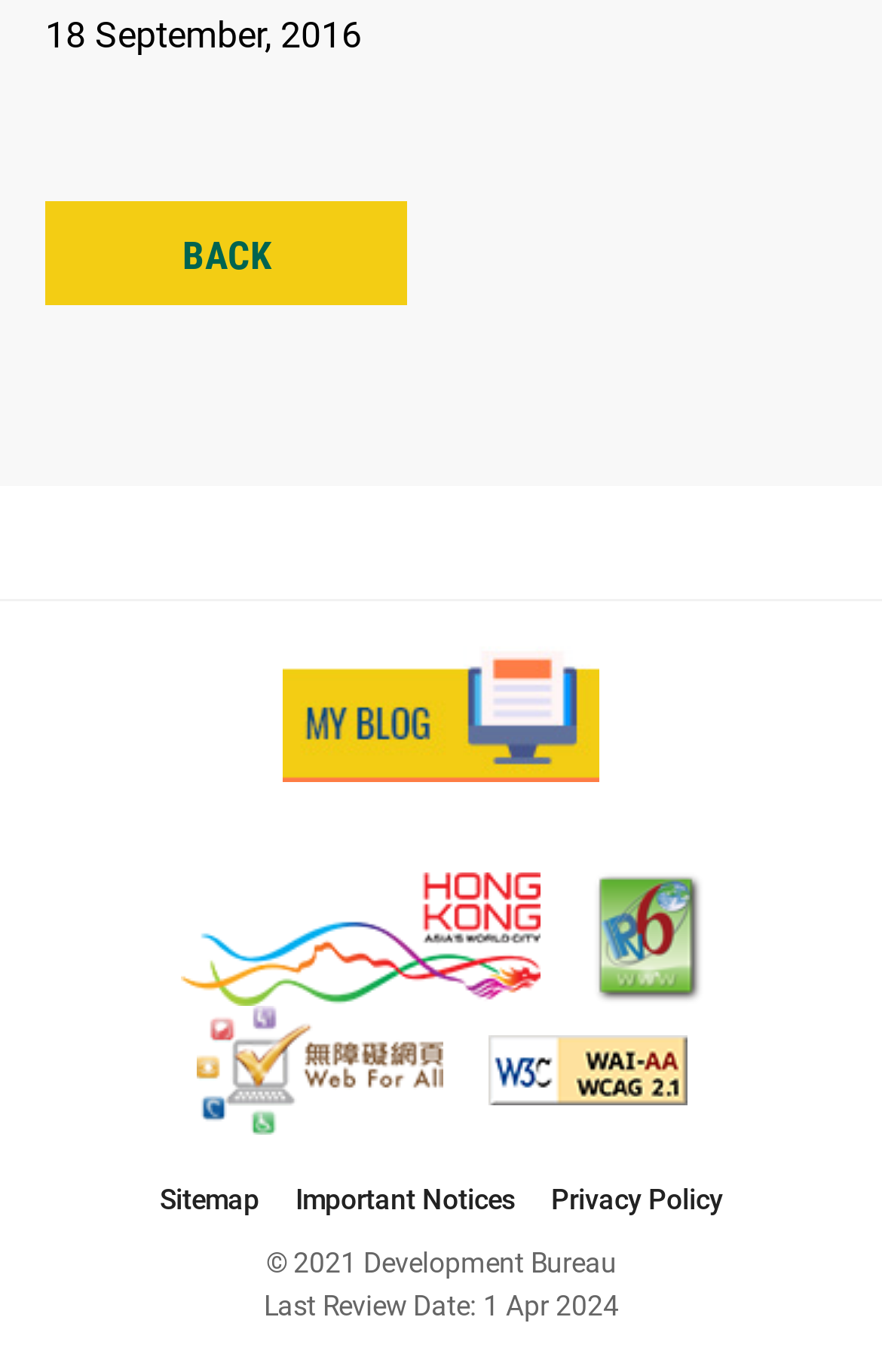Can you provide the bounding box coordinates for the element that should be clicked to implement the instruction: "go back"?

[0.051, 0.146, 0.462, 0.223]